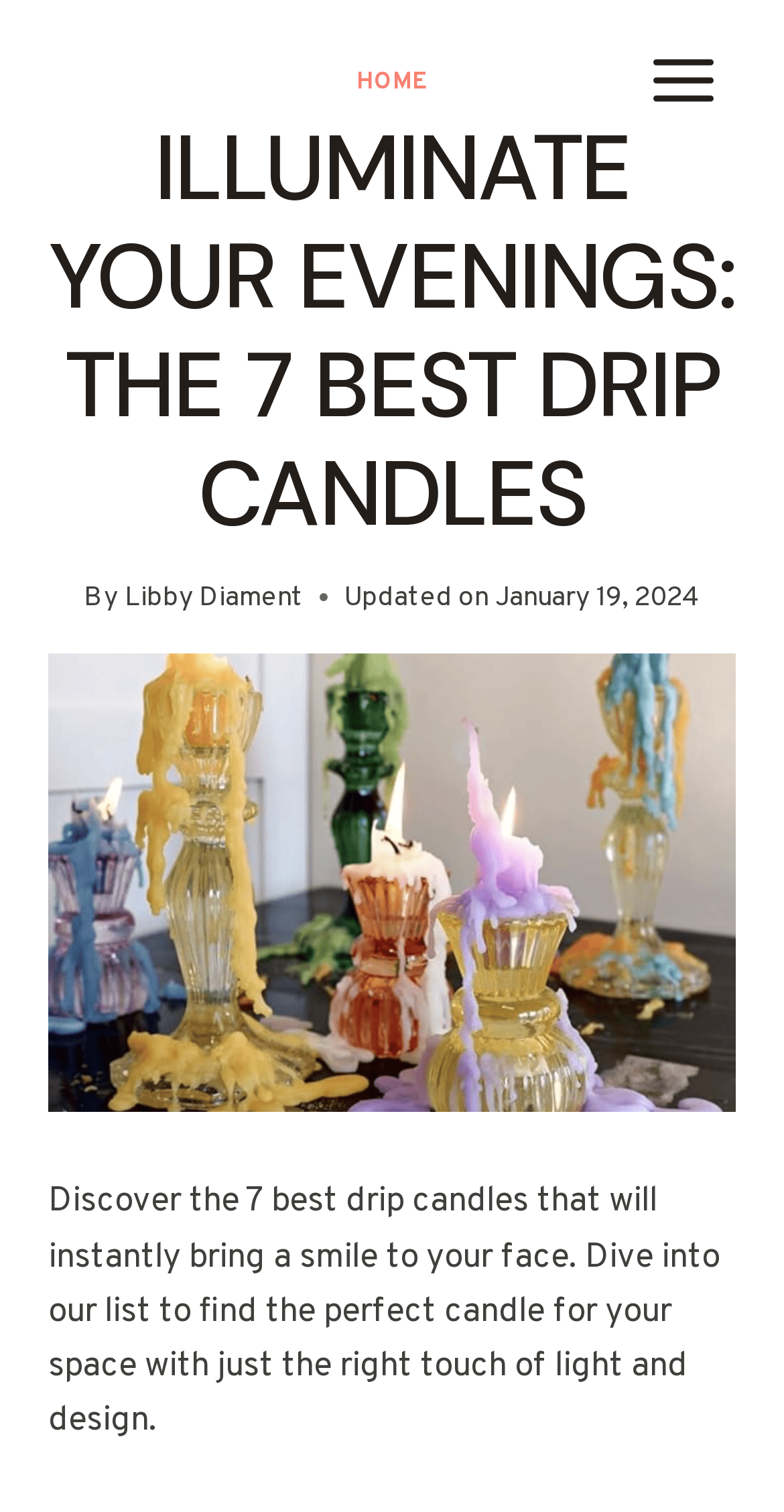Can you look at the image and give a comprehensive answer to the question:
What is the date of the latest update?

I found the 'Updated on' section in the header, which mentions the date 'January 19, 2024', indicating the latest update date.